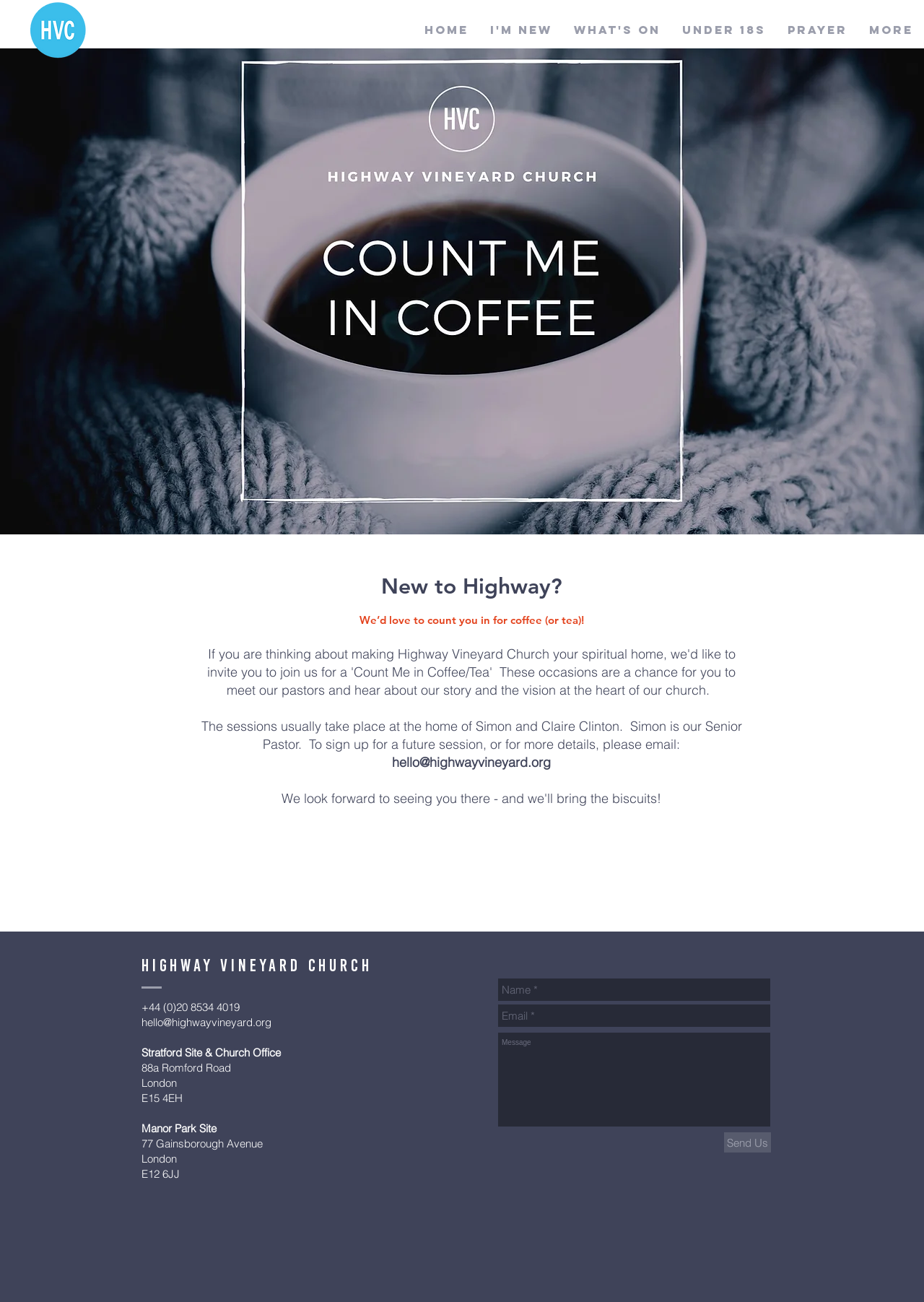Please provide the bounding box coordinates for the element that needs to be clicked to perform the instruction: "Enter your email address". The coordinates must consist of four float numbers between 0 and 1, formatted as [left, top, right, bottom].

[0.539, 0.771, 0.834, 0.789]